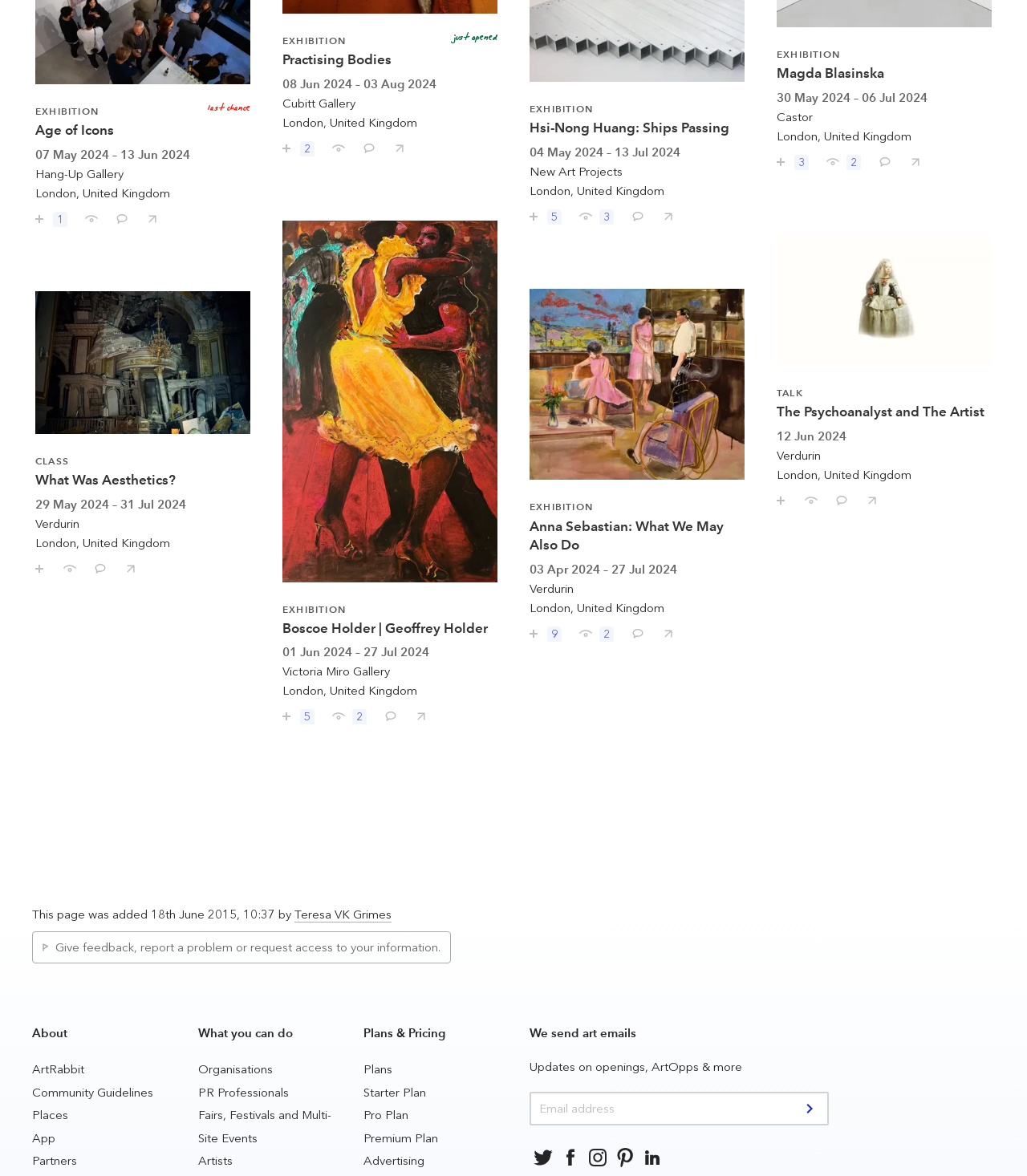Identify the bounding box coordinates for the region of the element that should be clicked to carry out the instruction: "Give feedback, report a problem or request access to your information". The bounding box coordinates should be four float numbers between 0 and 1, i.e., [left, top, right, bottom].

[0.041, 0.8, 0.429, 0.813]